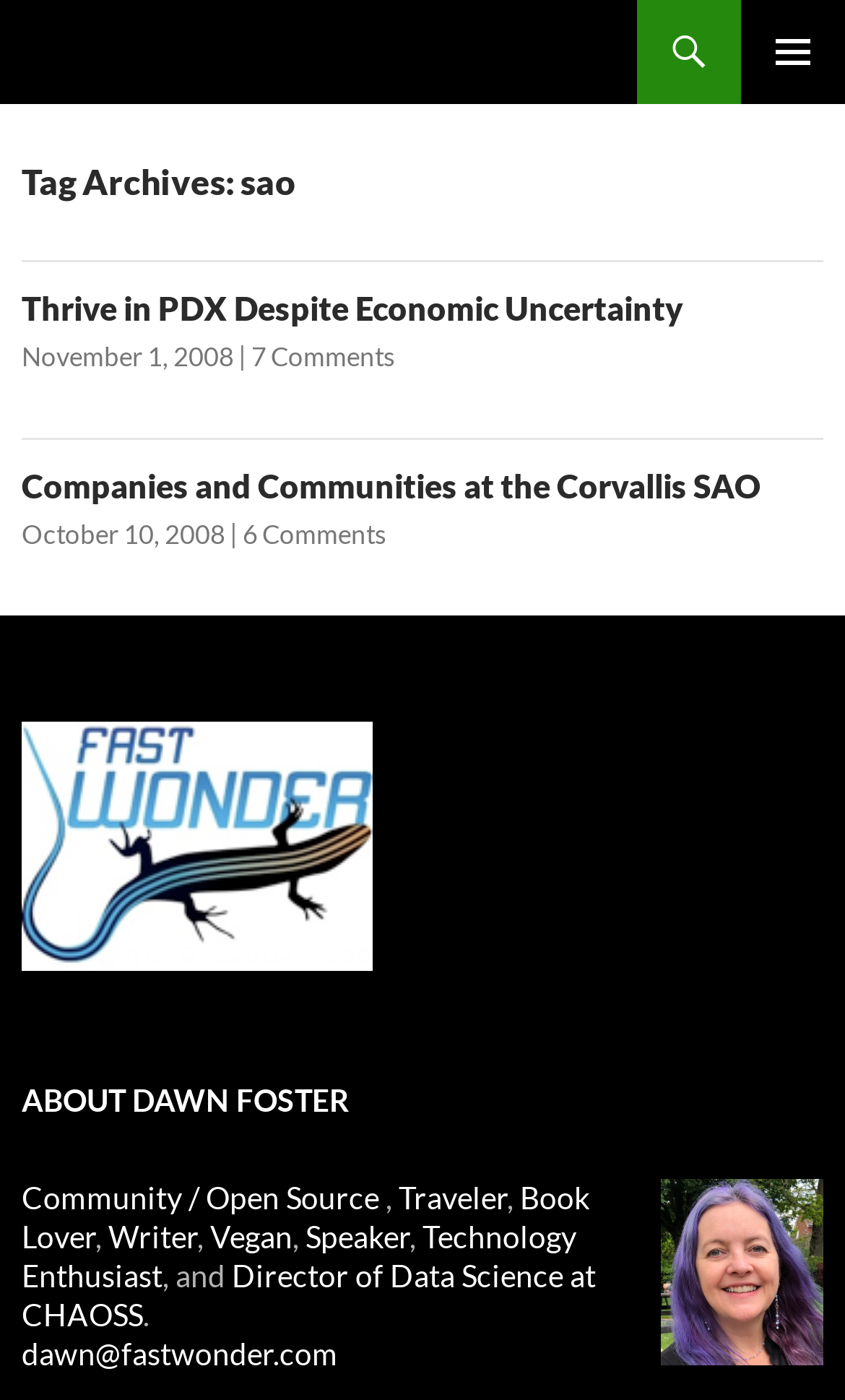Please locate the bounding box coordinates of the element that should be clicked to achieve the given instruction: "Contact Dawn Foster via email".

[0.026, 0.954, 0.4, 0.98]